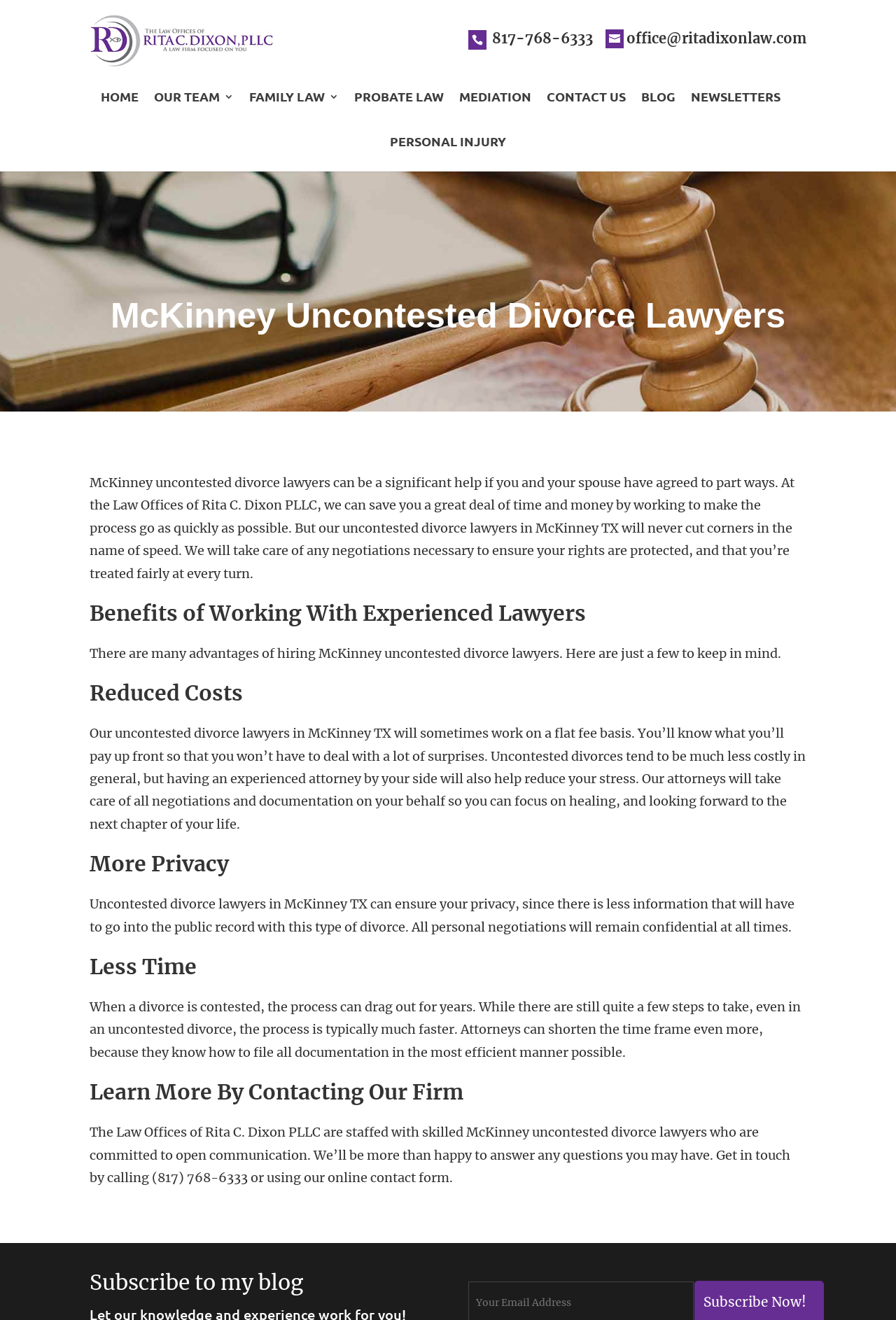Using the given description, provide the bounding box coordinates formatted as (top-left x, top-left y, bottom-right x, bottom-right y), with all values being floating point numbers between 0 and 1. Description: OUR TEAM

[0.171, 0.069, 0.261, 0.096]